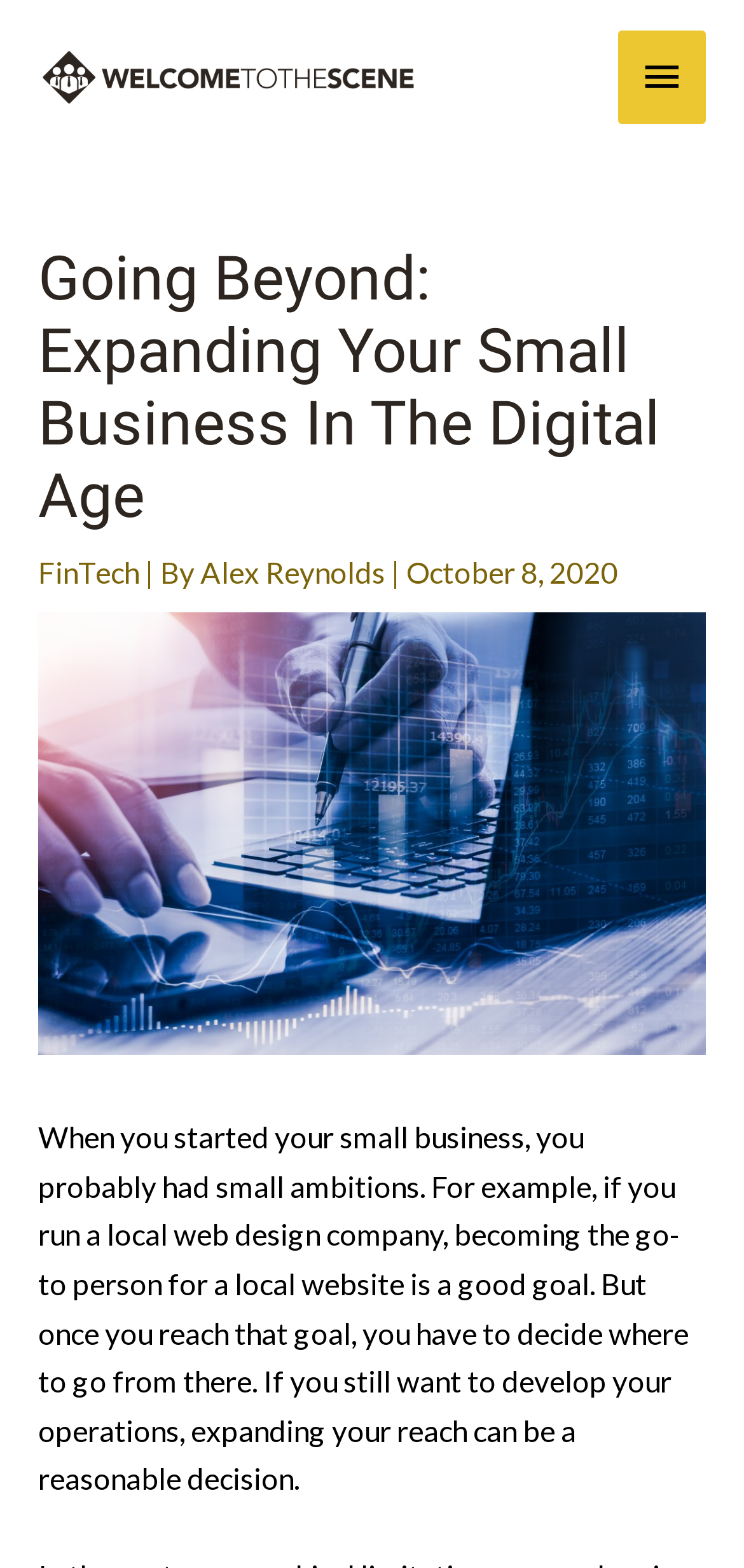What is the topic of the article?
Based on the visual information, provide a detailed and comprehensive answer.

The topic of the article can be inferred from the heading 'Going Beyond: Expanding Your Small Business In The Digital Age' and the content of the article, which discusses the idea of expanding a small business beyond its local reach.